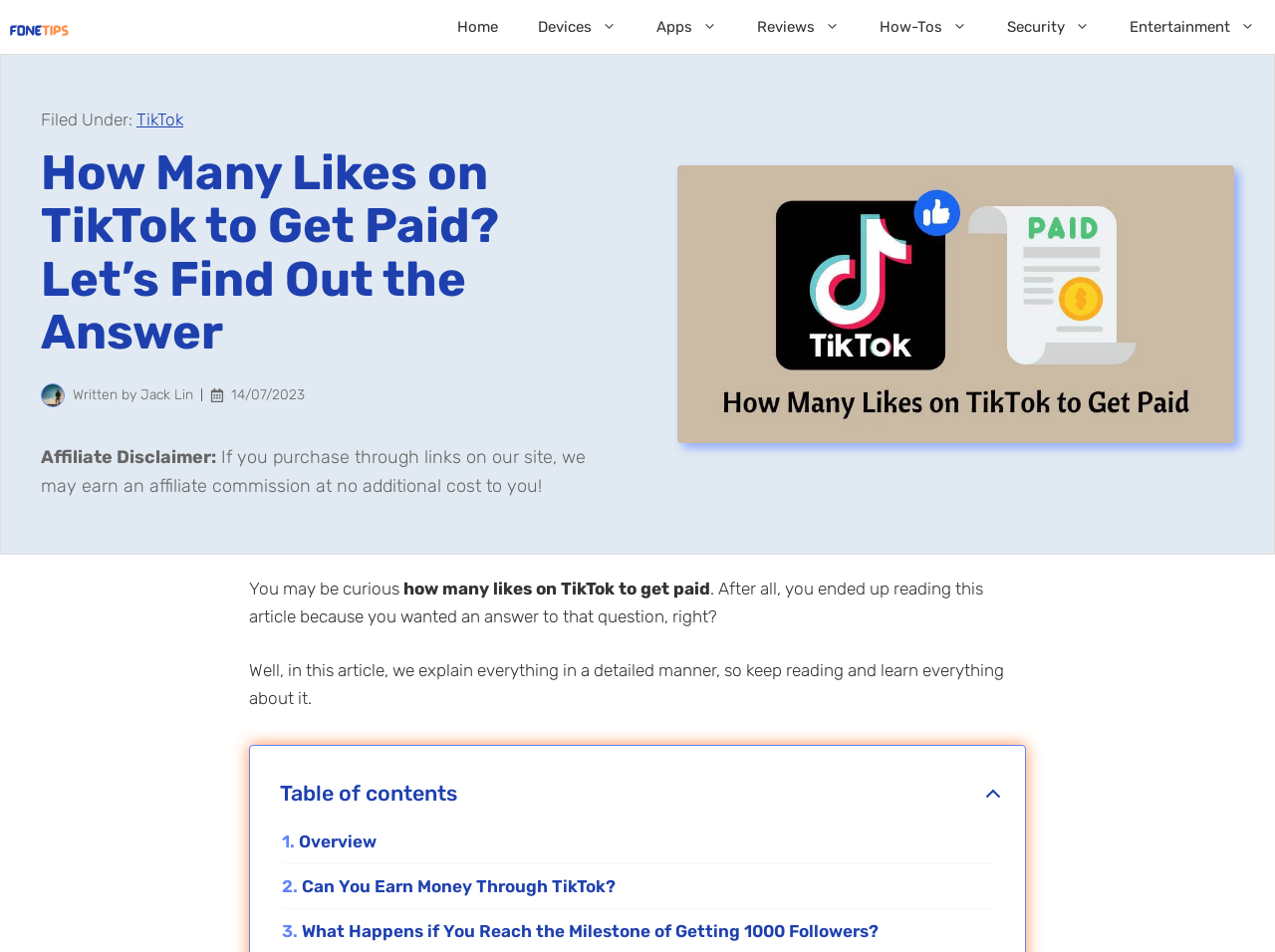What is the date of the article?
Using the image as a reference, deliver a detailed and thorough answer to the question.

The date of the article can be found next to the author's name, where it says '14/07/2023'.